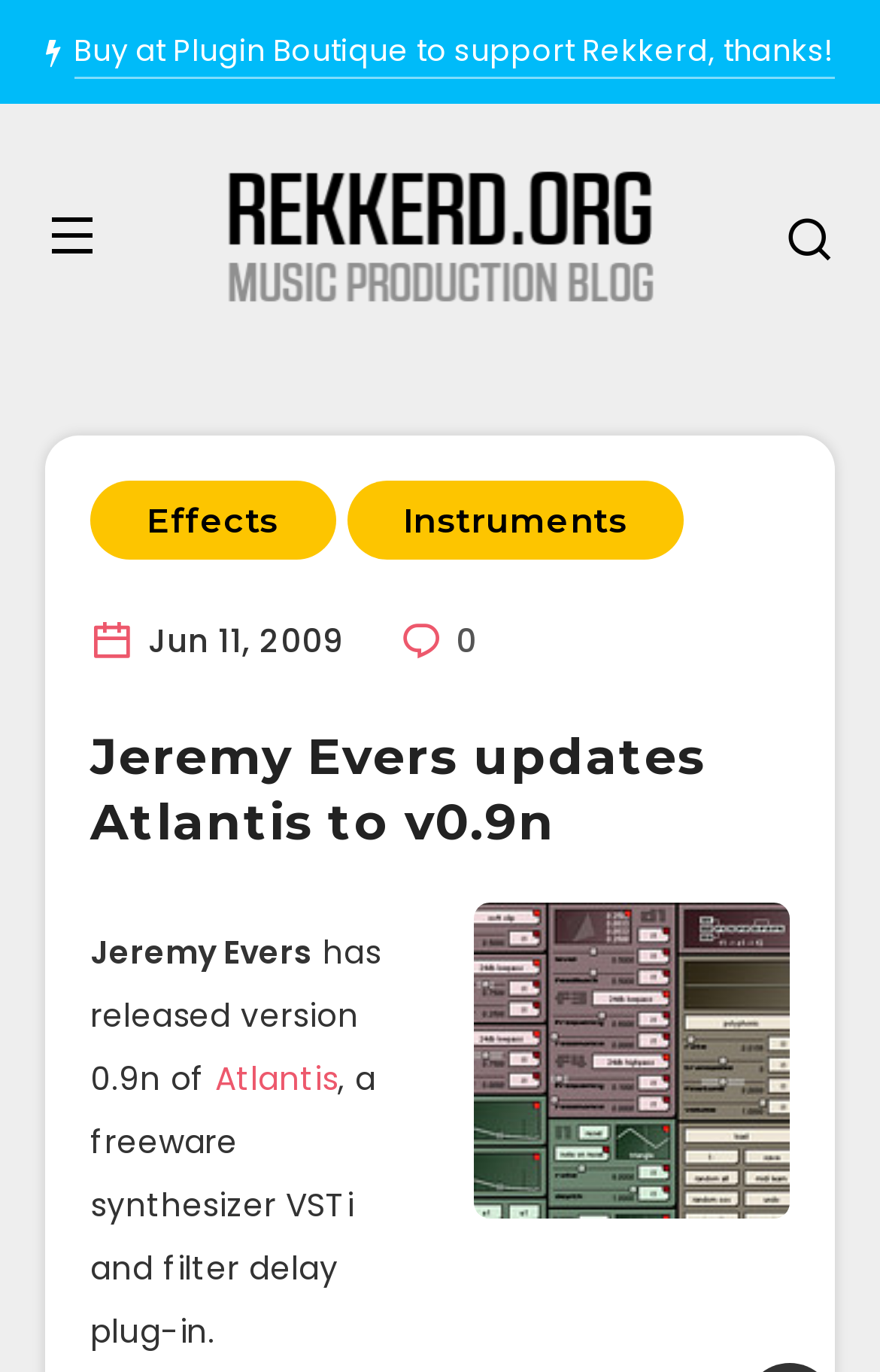Using the information from the screenshot, answer the following question thoroughly:
What type of plug-in is Atlantis?

The type of plug-in Atlantis is can be found in the text 'has released version 0.9n of Atlantis, a freeware synthesizer VSTi and filter delay plug-in.'